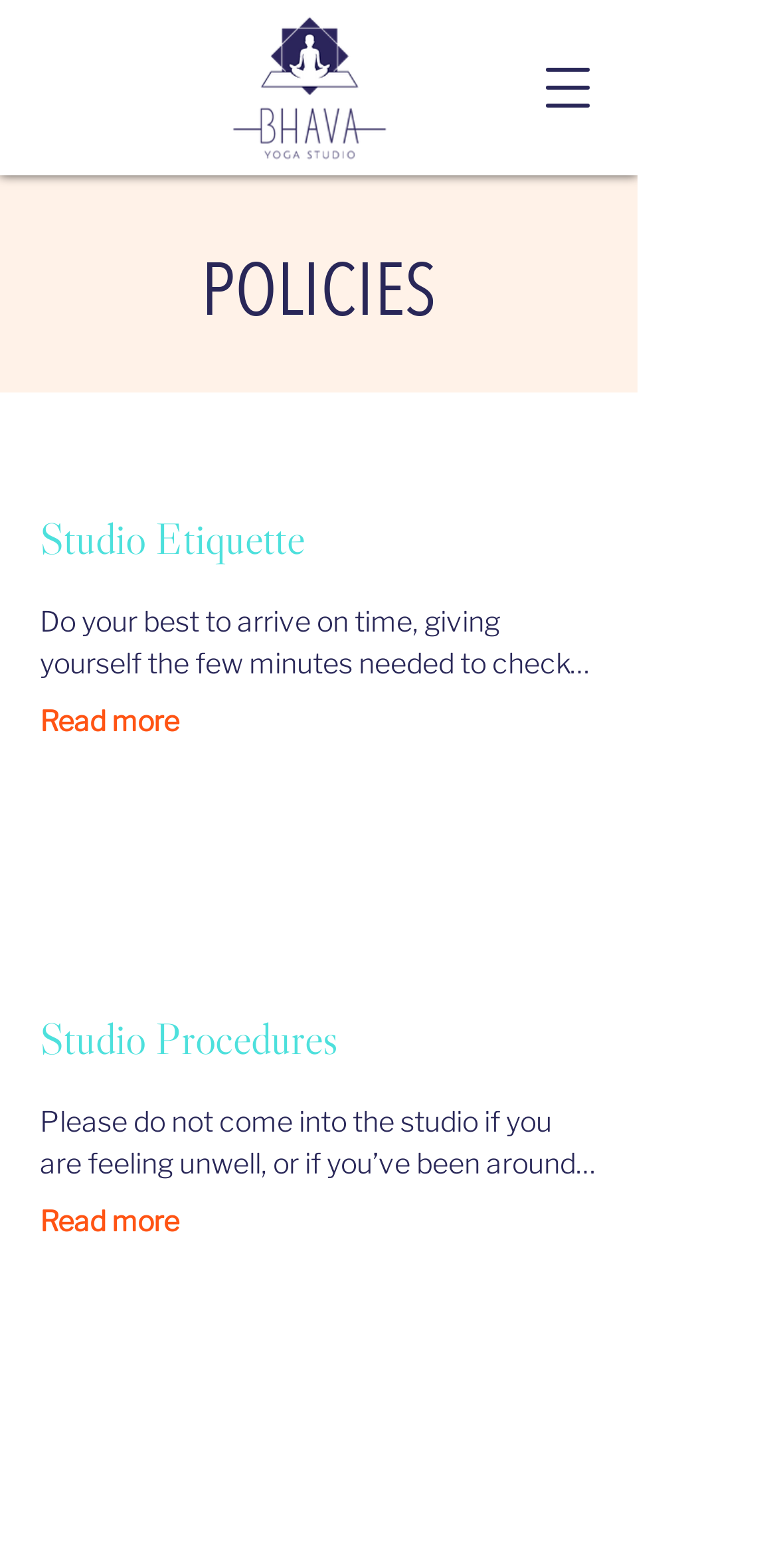Given the content of the image, can you provide a detailed answer to the question?
What are the two main categories of policies in the studio?

The webpage has two main headings, 'Studio Etiquette' and 'Studio Procedures', which are both categorized under 'POLICIES'. These headings suggest that the studio has policies related to etiquette and procedures, and the 'Read more' buttons under each heading likely provide more information about these policies.